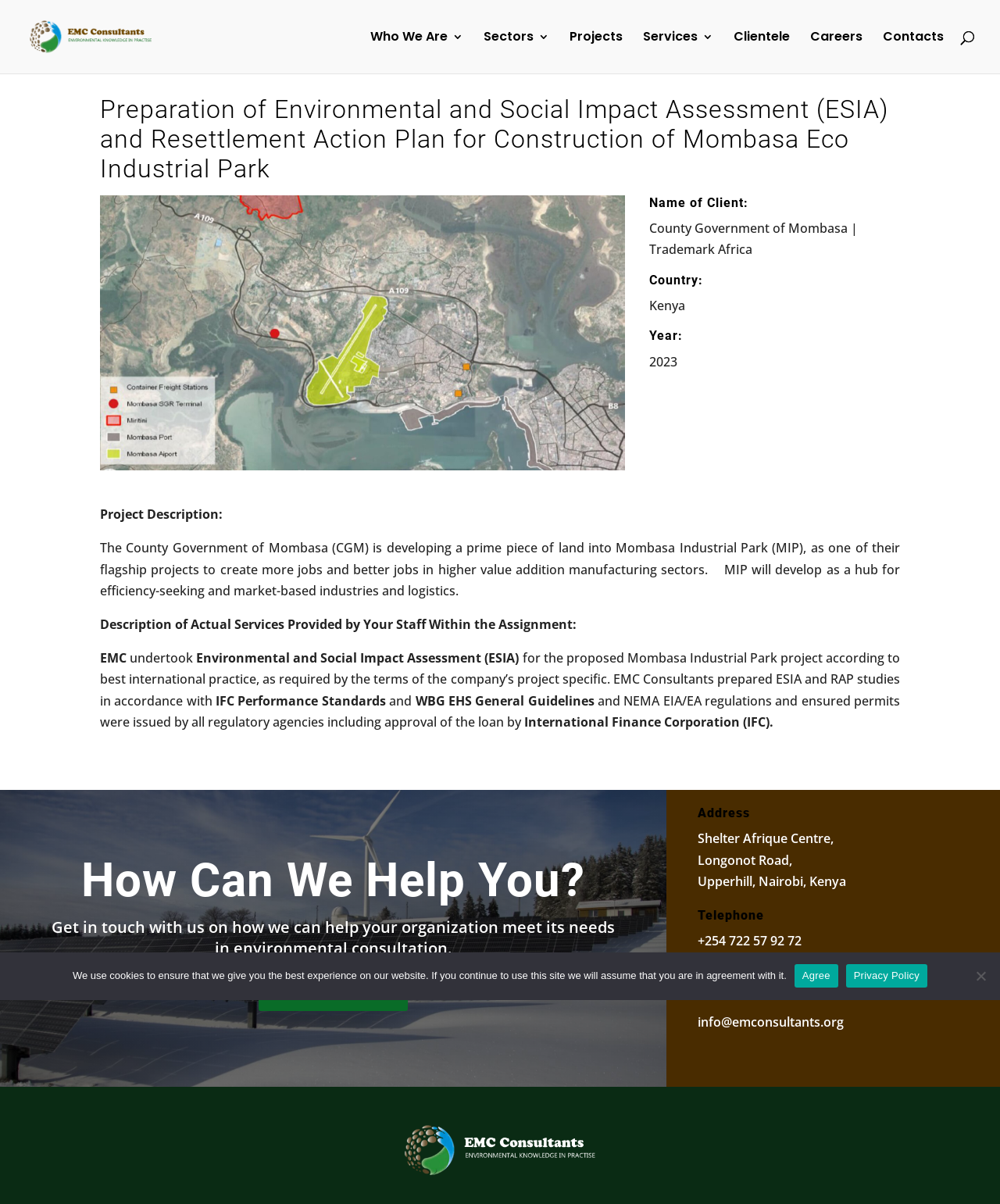Give a concise answer using only one word or phrase for this question:
What is the purpose of the Mombasa Industrial Park project?

Create jobs and better jobs